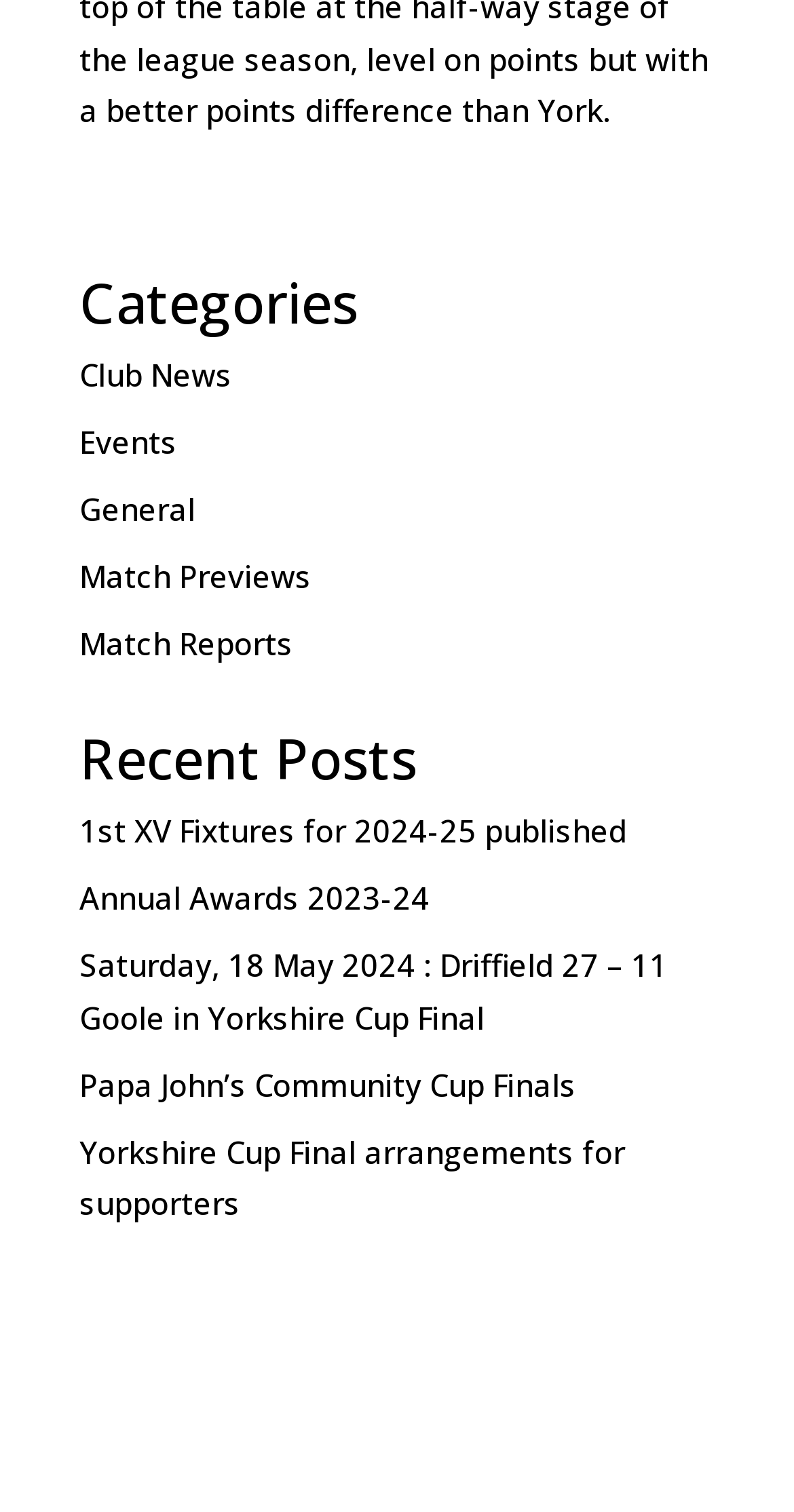How many recent posts are listed?
Please look at the screenshot and answer in one word or a short phrase.

5